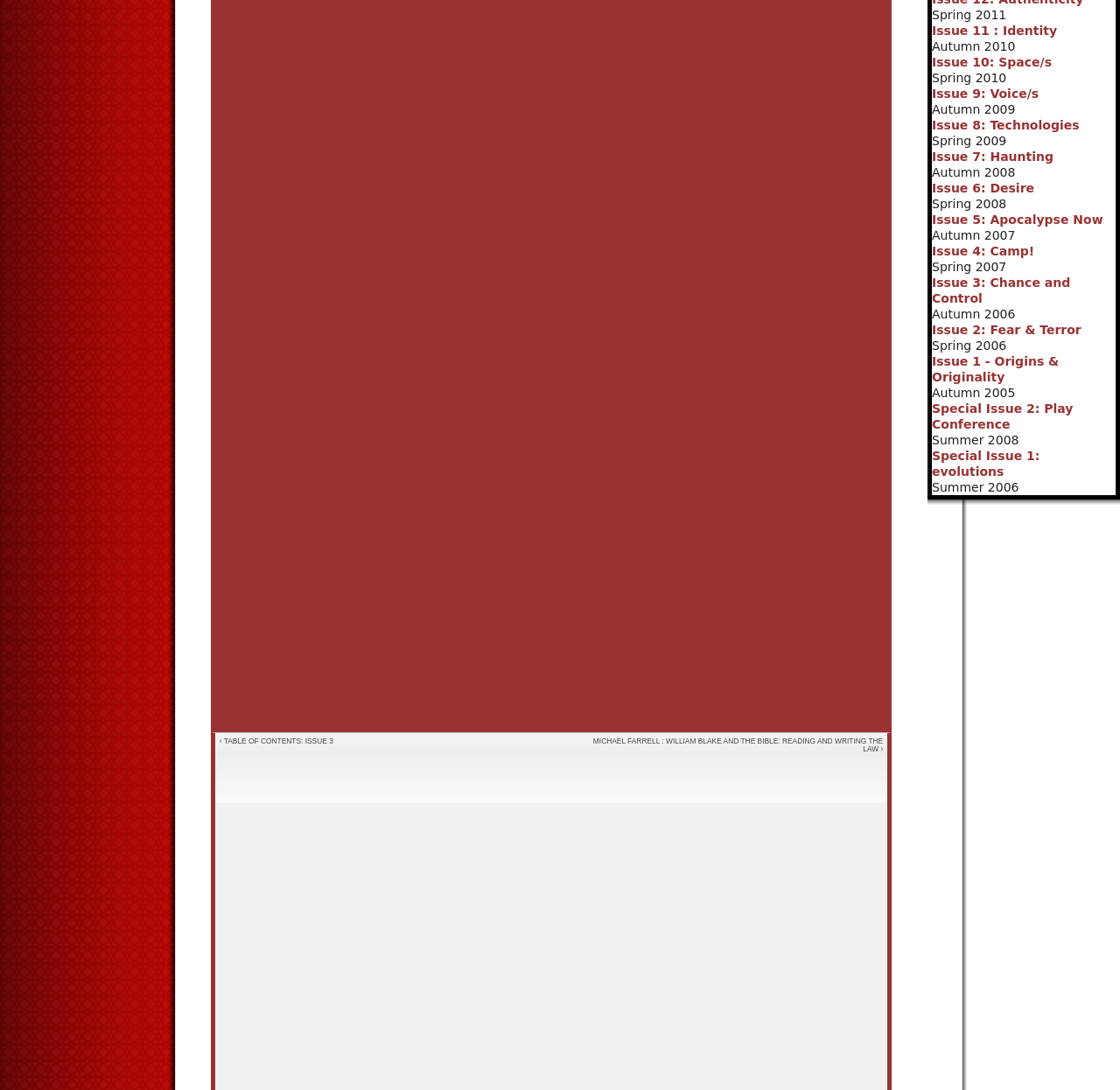Extract the bounding box coordinates of the UI element described: "Special Issue 1: evolutions". Provide the coordinates in the format [left, top, right, bottom] with values ranging from 0 to 1.

[0.832, 0.412, 0.928, 0.439]